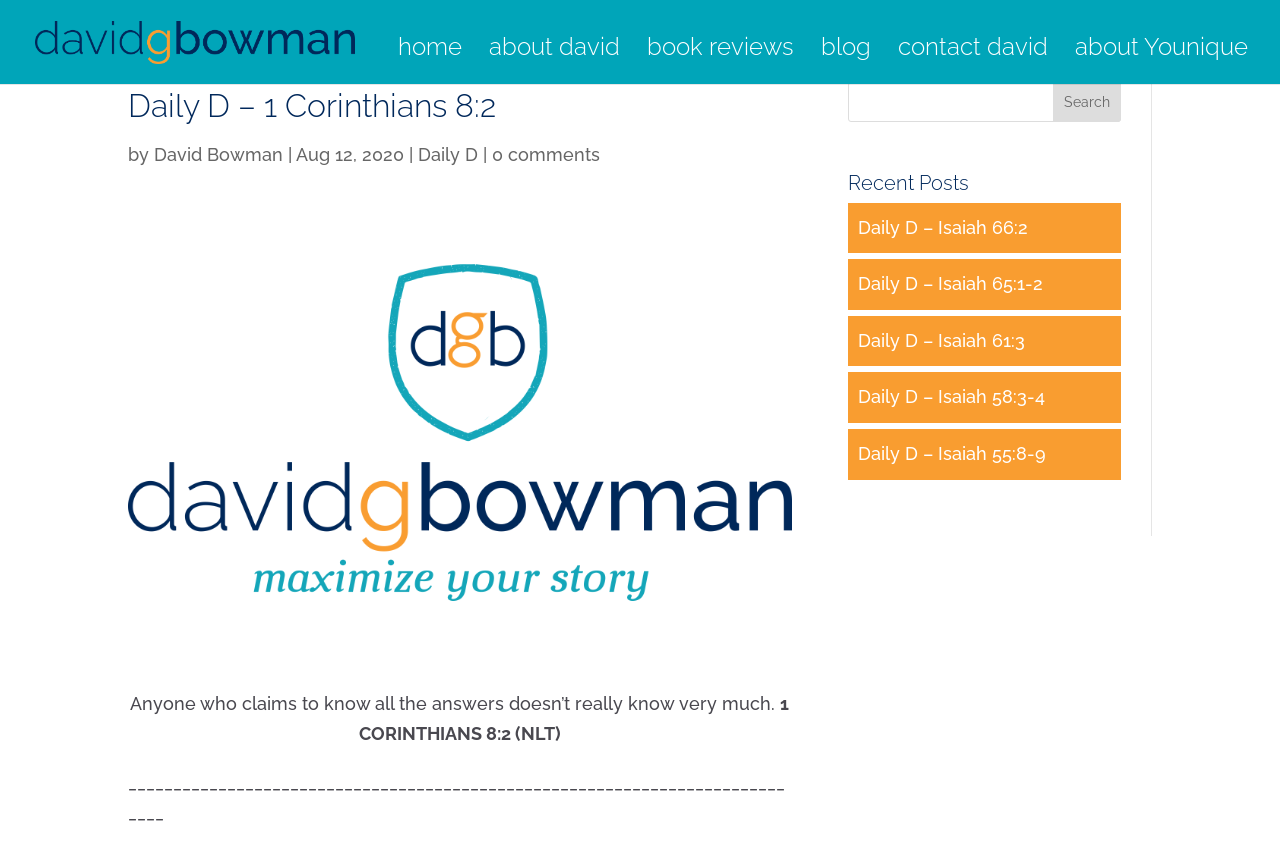Identify the bounding box coordinates of the area that should be clicked in order to complete the given instruction: "search for something". The bounding box coordinates should be four float numbers between 0 and 1, i.e., [left, top, right, bottom].

[0.663, 0.097, 0.876, 0.145]